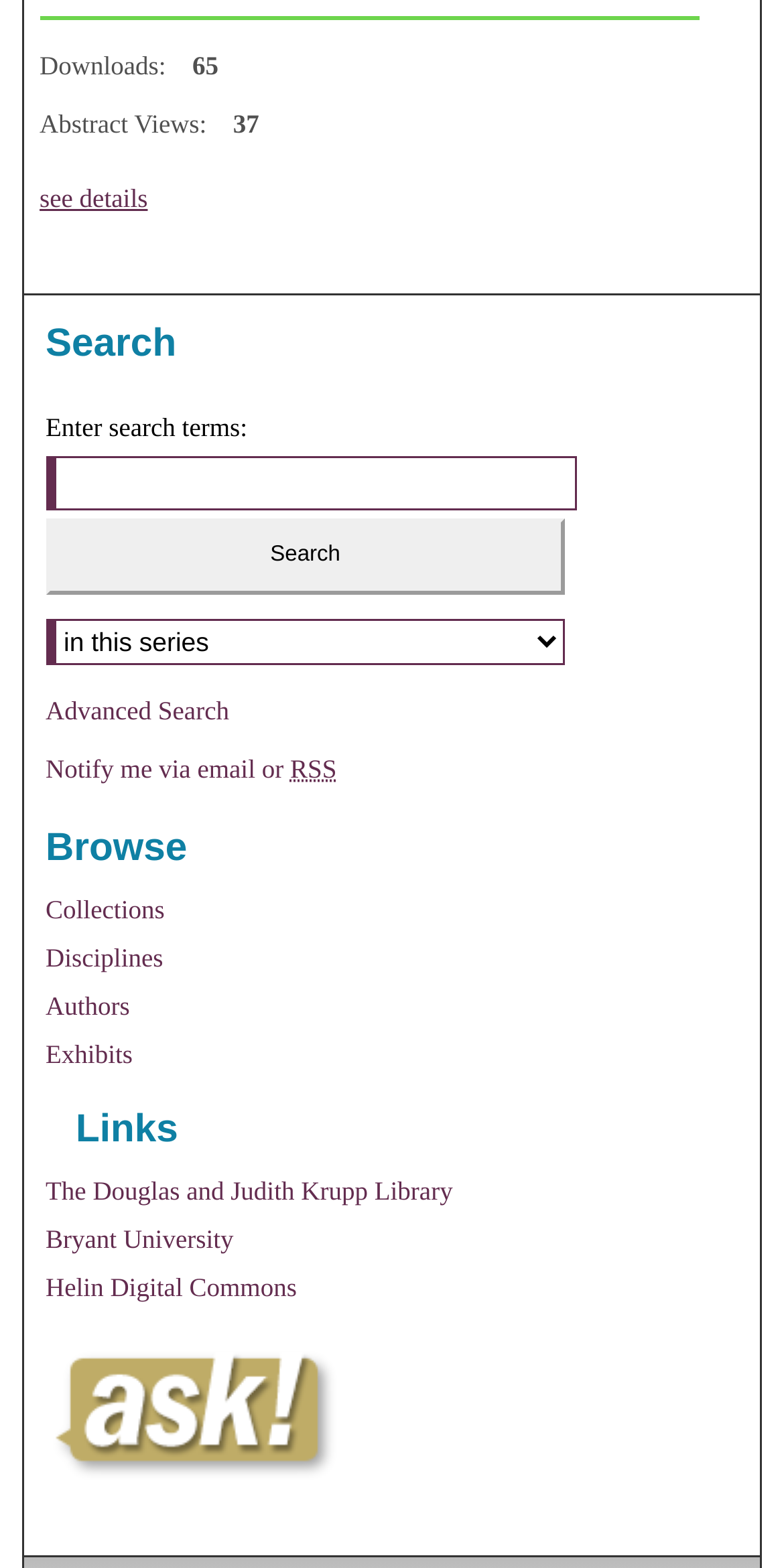Please locate the bounding box coordinates for the element that should be clicked to achieve the following instruction: "Visit the Douglas and Judith Krupp Library". Ensure the coordinates are given as four float numbers between 0 and 1, i.e., [left, top, right, bottom].

[0.058, 0.717, 0.674, 0.737]